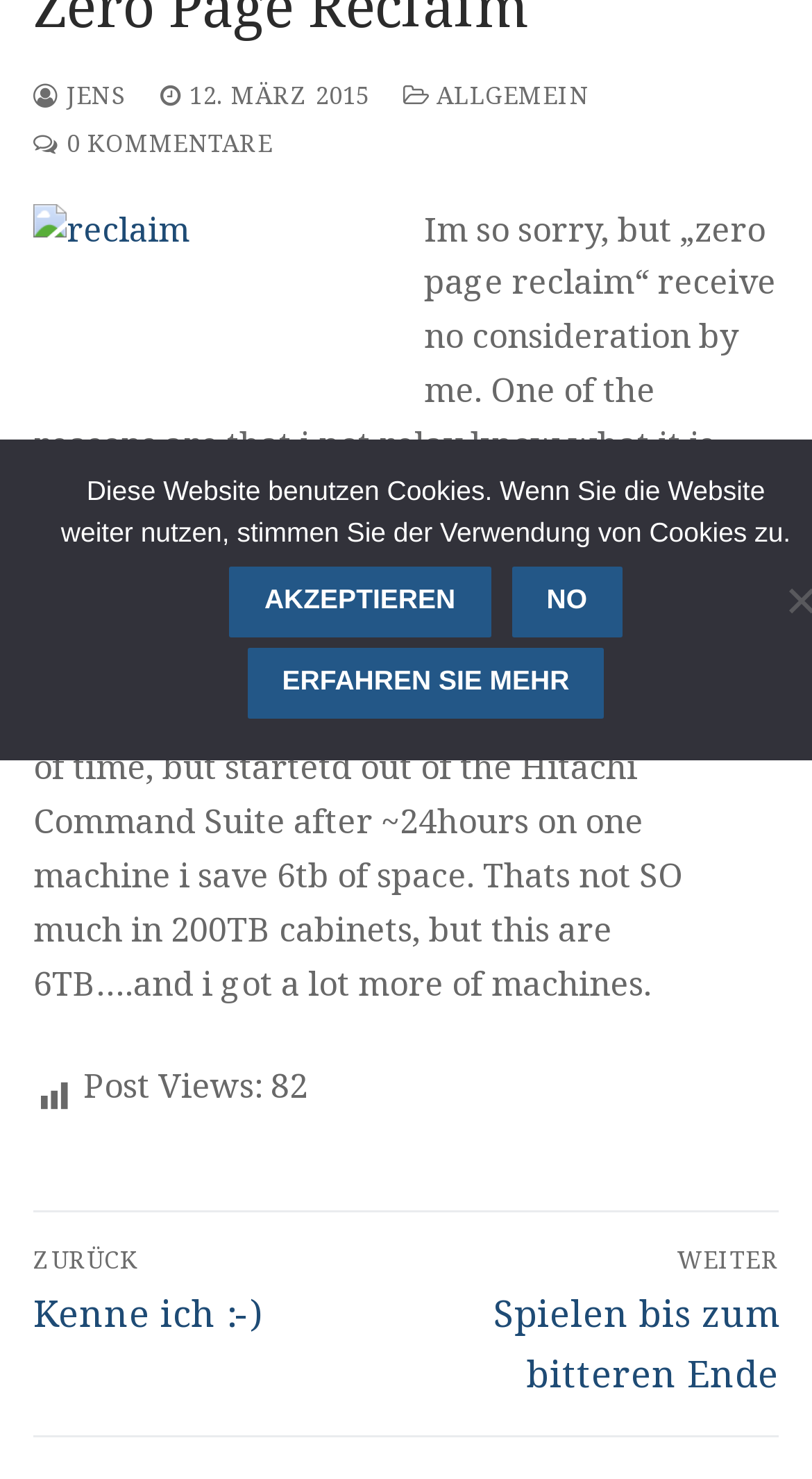Please specify the bounding box coordinates in the format (top-left x, top-left y, bottom-right x, bottom-right y), with values ranging from 0 to 1. Identify the bounding box for the UI component described as follows: 0 Kommentare

[0.041, 0.087, 0.336, 0.108]